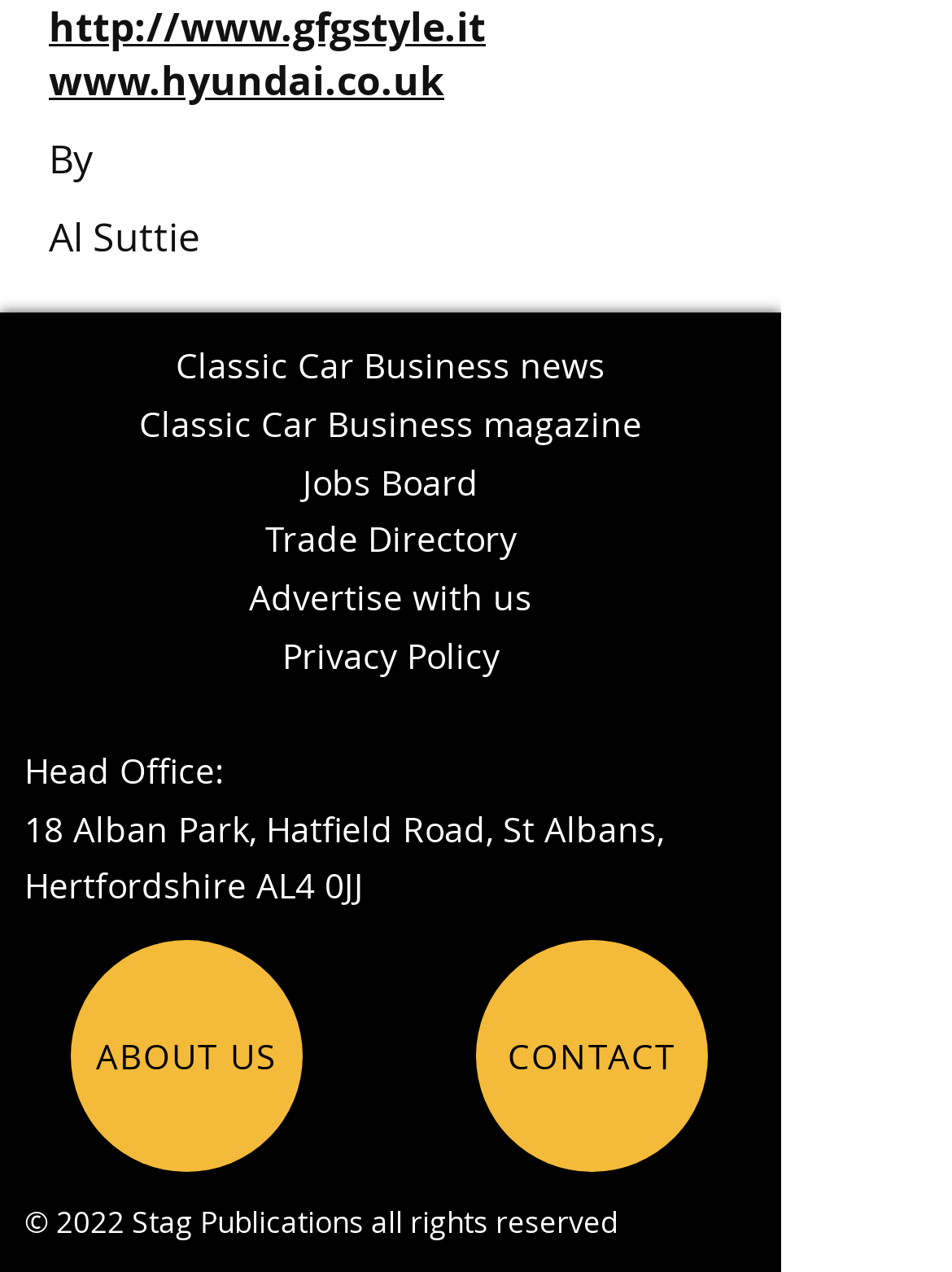What is the copyright year?
From the image, respond using a single word or phrase.

2022